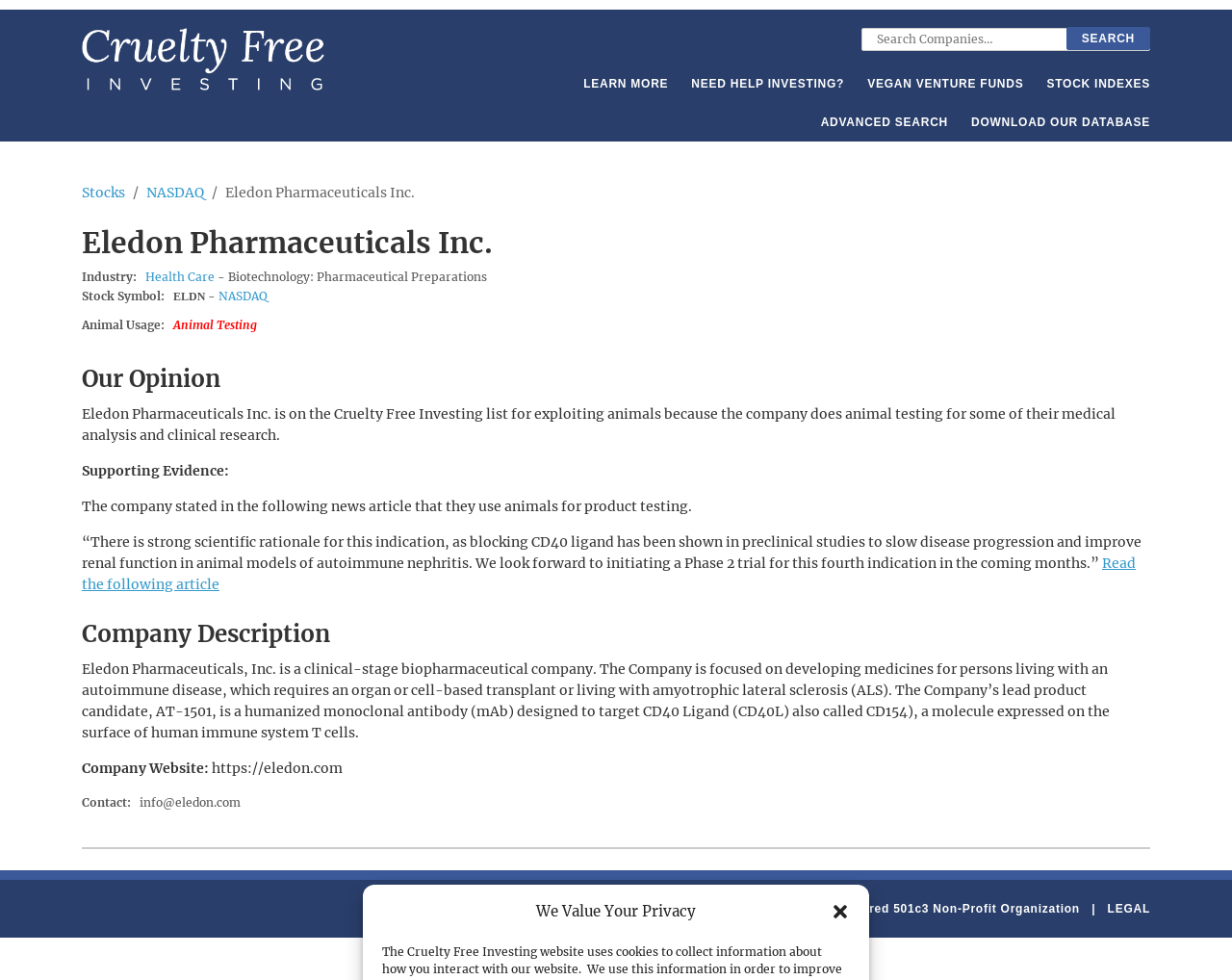What is the company name? Analyze the screenshot and reply with just one word or a short phrase.

Eledon Pharmaceuticals Inc.